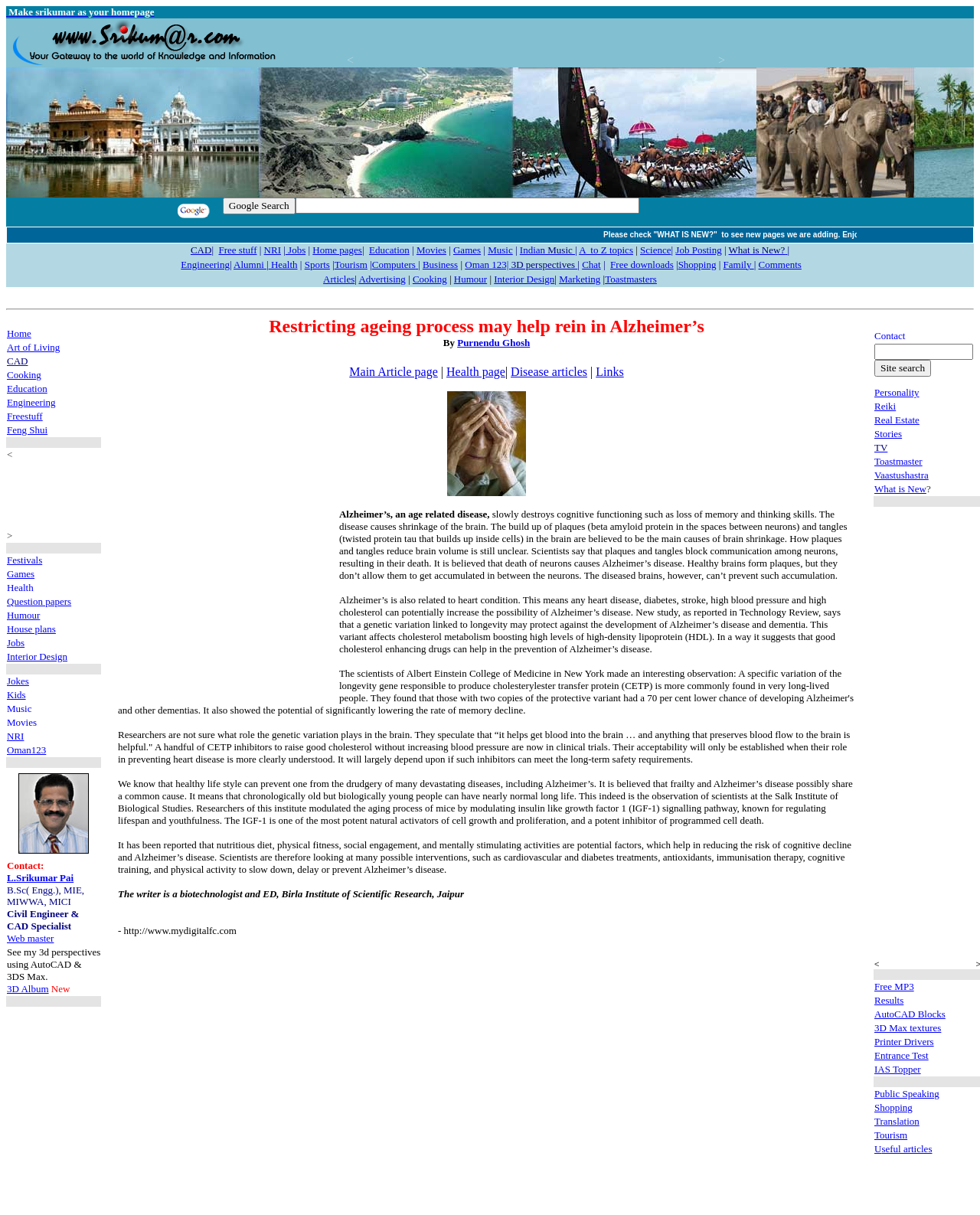Identify the bounding box coordinates of the part that should be clicked to carry out this instruction: "Check what is new".

[0.743, 0.201, 0.803, 0.21]